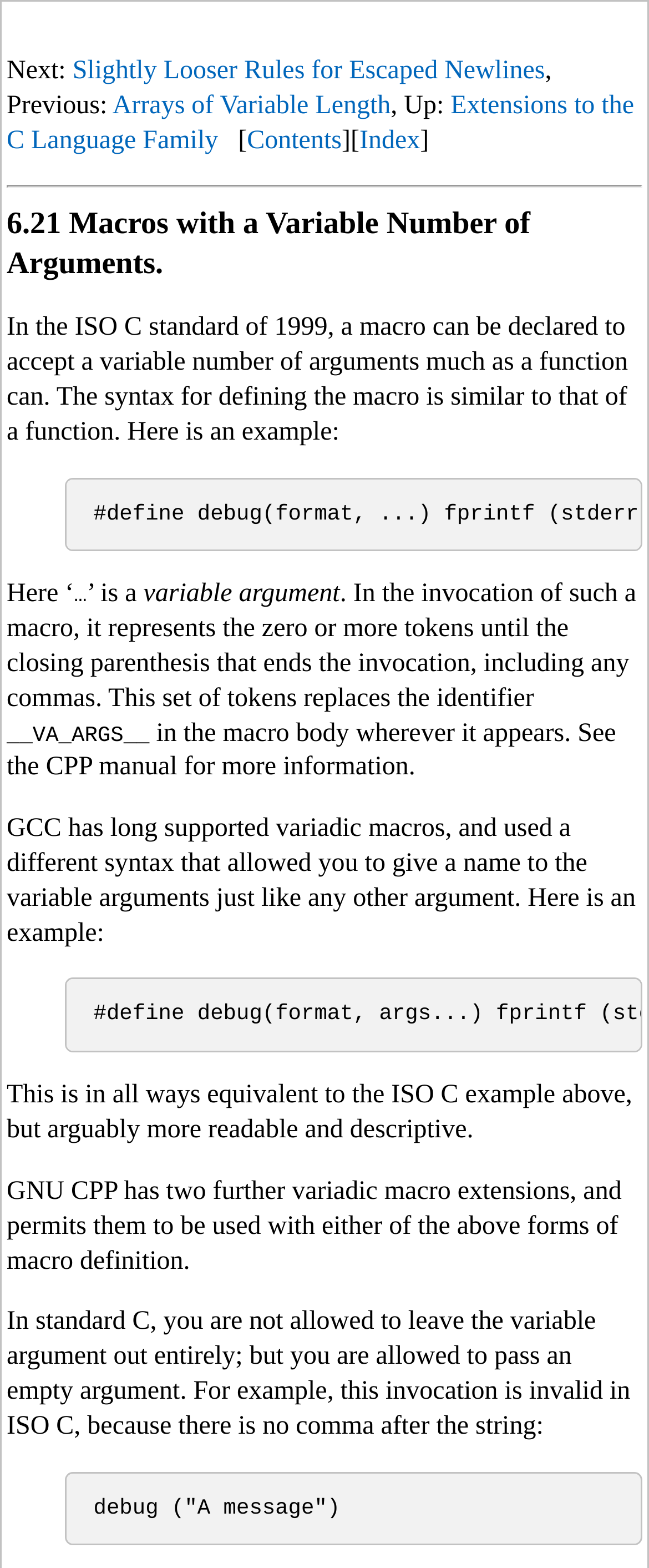What is the purpose of __VA_ARGS__ in a macro?
Refer to the image and respond with a one-word or short-phrase answer.

Represents zero or more tokens